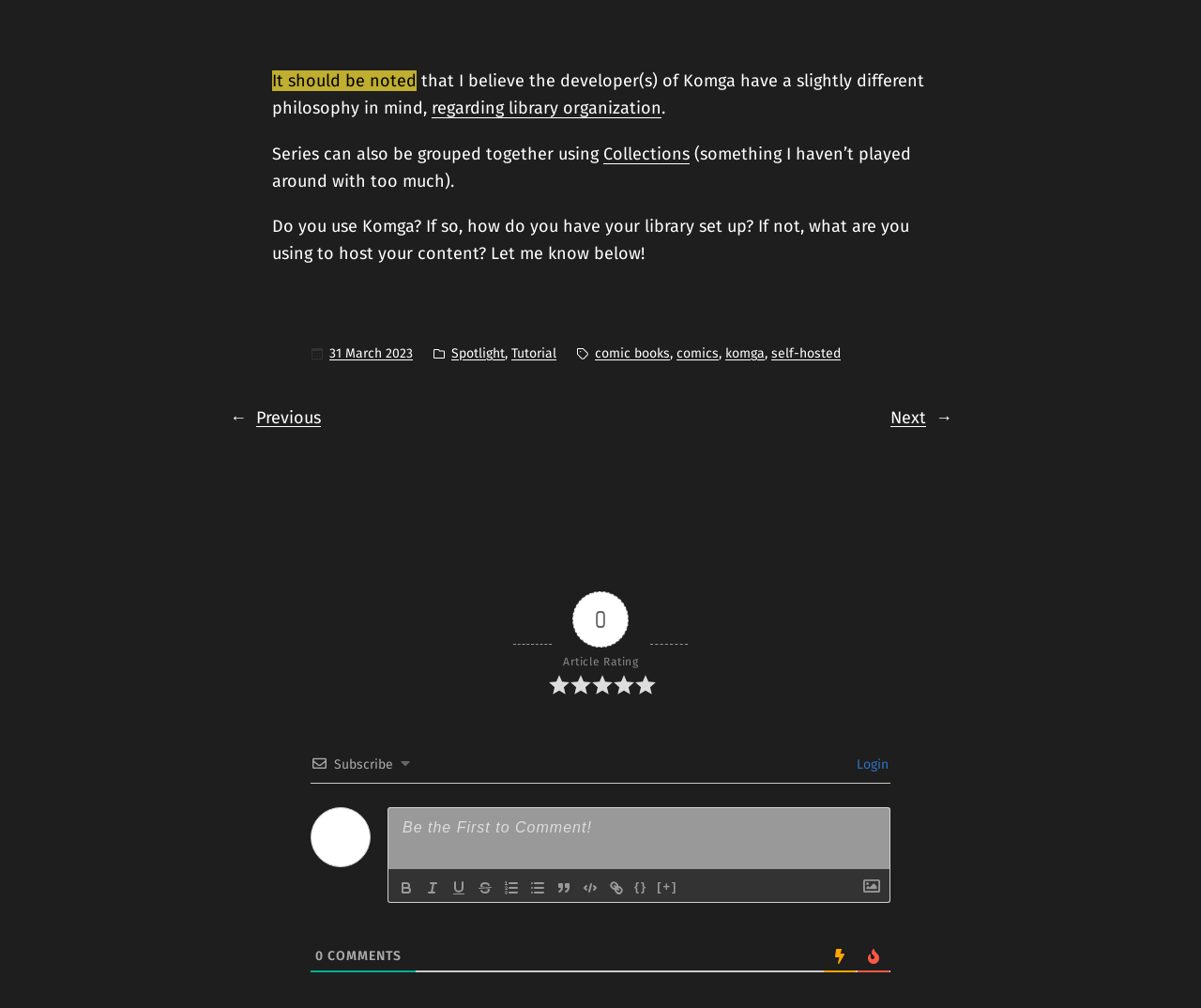What is the text of the first link in the article?
Please interpret the details in the image and answer the question thoroughly.

I found the first link in the article by looking at the link element with the text 'regarding library organization' which is located at the coordinates [0.359, 0.097, 0.551, 0.117].